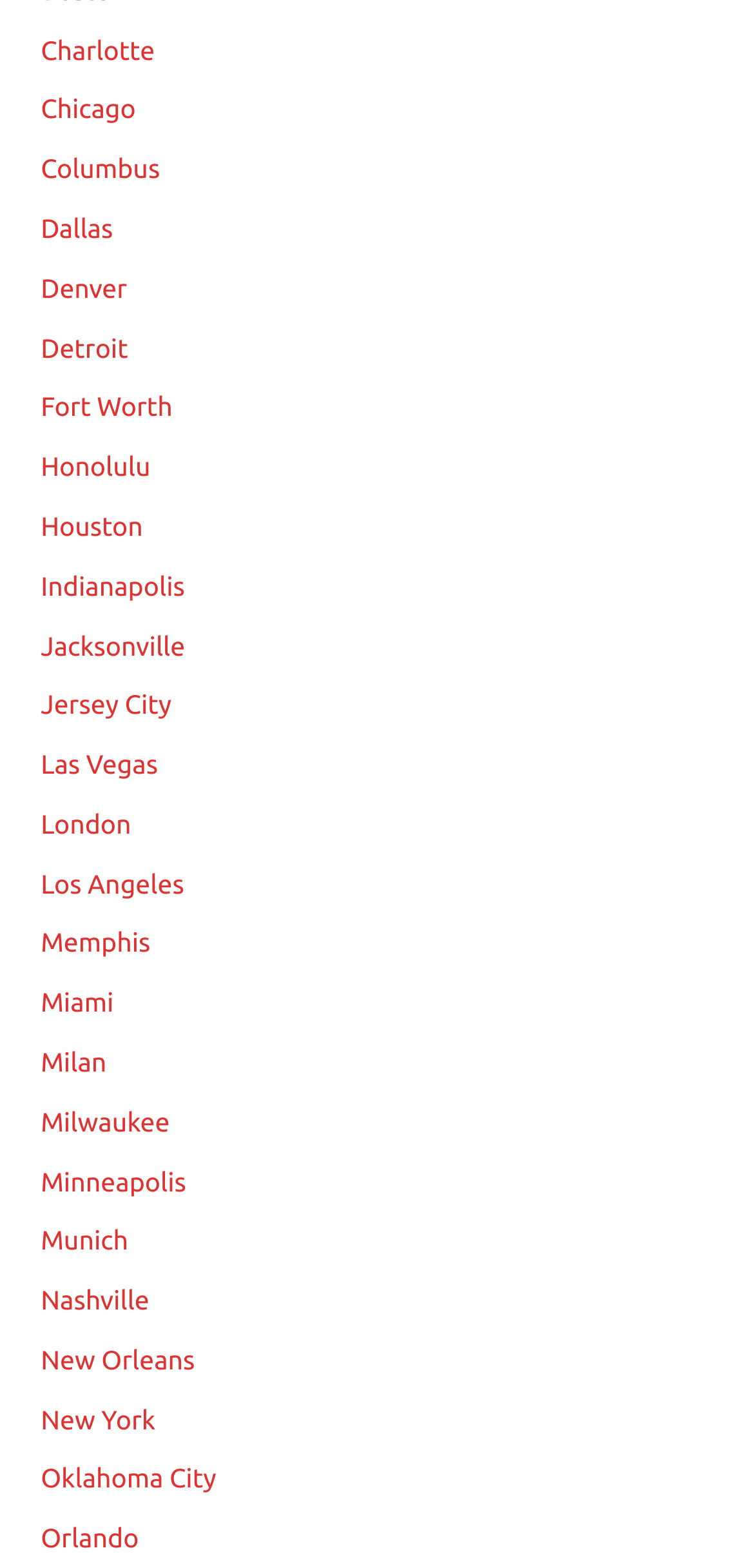Identify and provide the bounding box coordinates of the UI element described: "Minneapolis". The coordinates should be formatted as [left, top, right, bottom], with each number being a float between 0 and 1.

[0.054, 0.743, 0.247, 0.763]